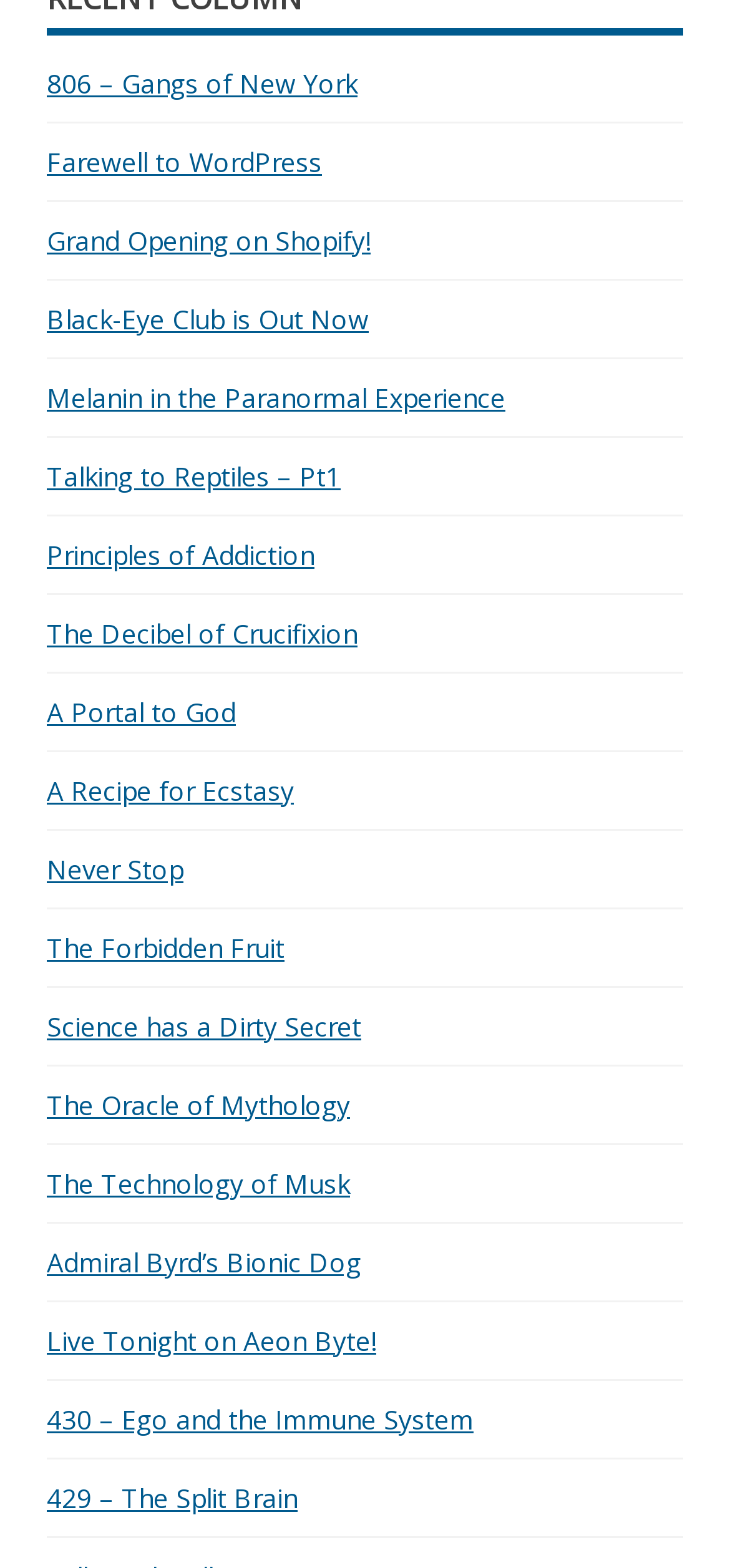Please reply with a single word or brief phrase to the question: 
Are all links on the left side of the webpage?

Yes